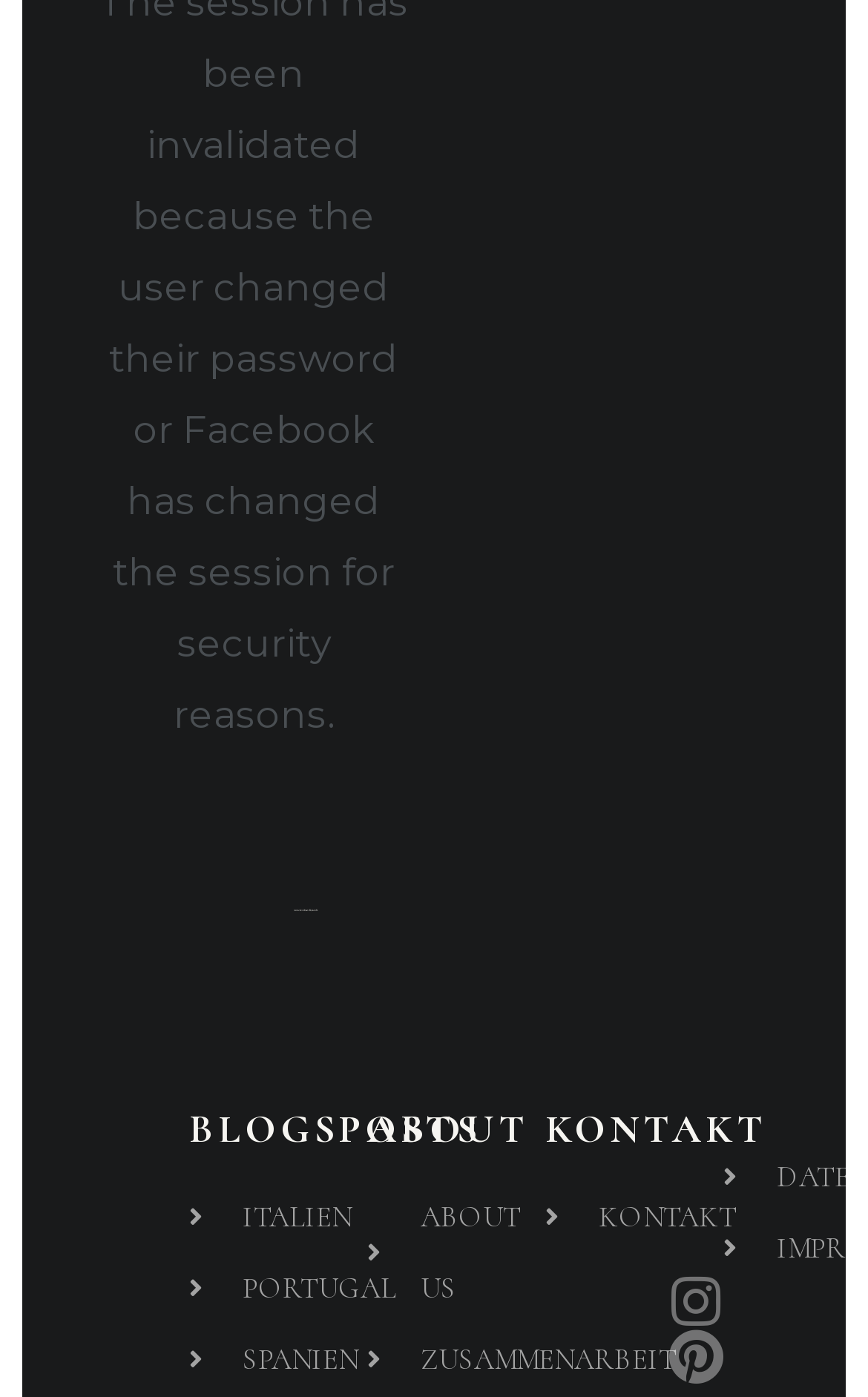How many country links are there?
Kindly offer a detailed explanation using the data available in the image.

There are three country links: 'ITALIEN', 'PORTUGAL', and 'SPANIEN'. These links are located below the 'BLOGSPOSTS' heading and have bounding boxes of [0.218, 0.847, 0.423, 0.898], [0.218, 0.898, 0.423, 0.949], and [0.218, 0.949, 0.423, 1.0] respectively.